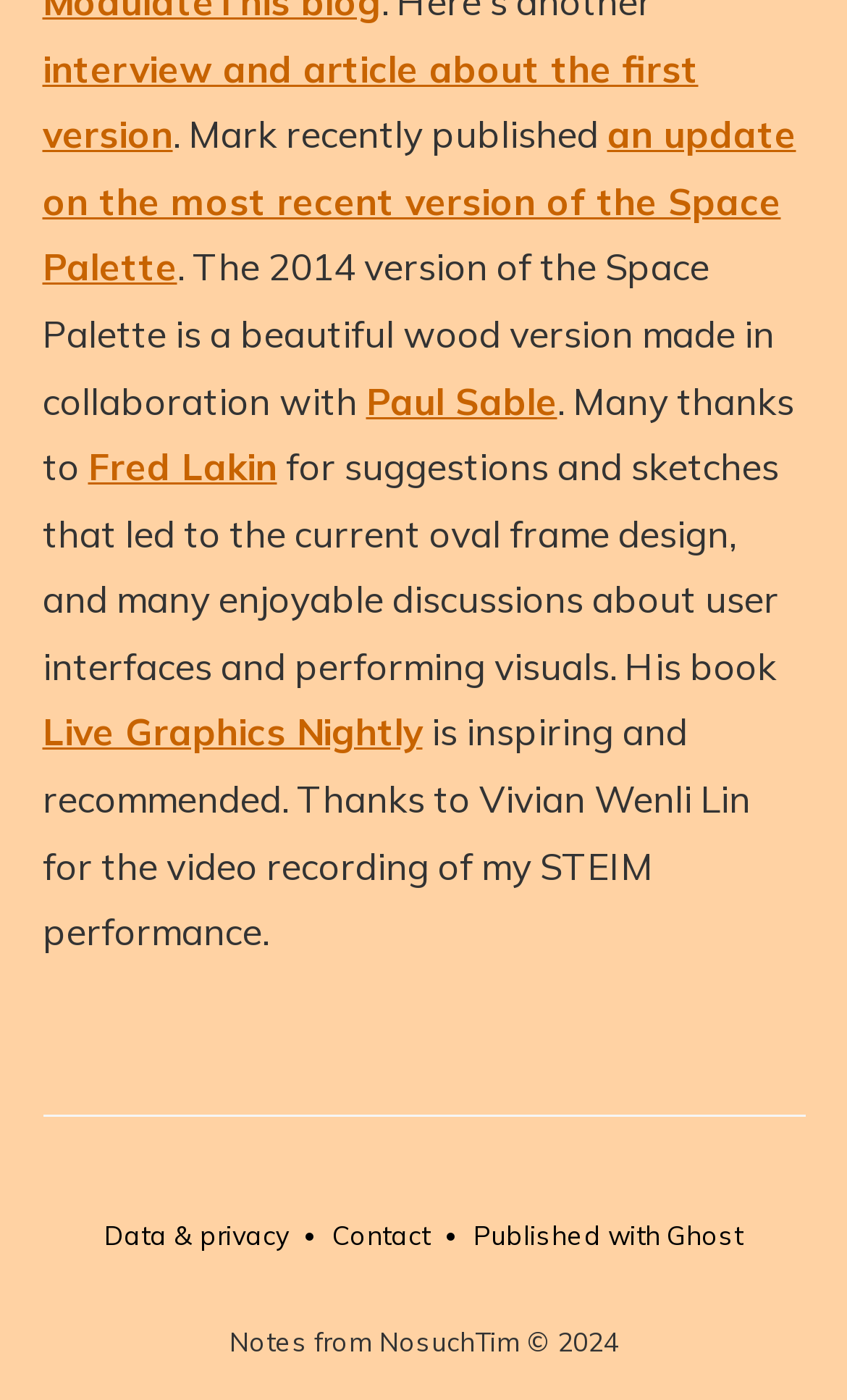Refer to the image and answer the question with as much detail as possible: What is the copyright year of the webpage content?

I found a sentence at the bottom of the webpage that mentions the copyright year. The sentence is 'Notes from NosuchTim © 2024'. Therefore, I can conclude that the copyright year of the webpage content is 2024.